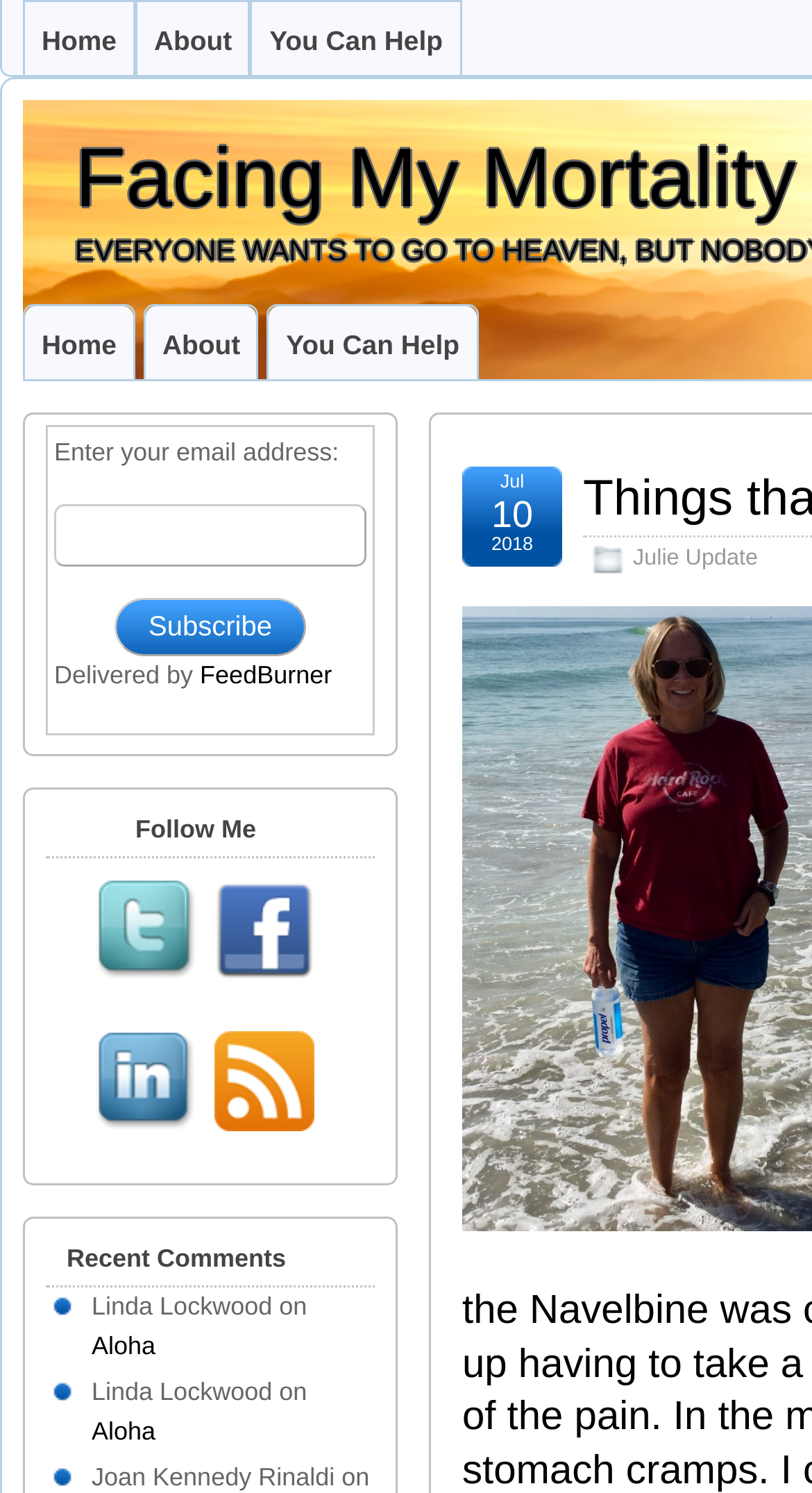Deliver a detailed narrative of the webpage's visual and textual elements.

This webpage is a personal blog titled "Things that make you go “hmmm” » Facing My Mortality". At the top, there are three navigation links: "Home", "About", and "You Can Help", which are repeated again below. The main content area is divided into several sections.

On the top-left, there is a section with a link to "Facing My Mortality", which is likely the title of the current blog post. Below this, there are two columns of content. The left column has a subscription form where visitors can enter their email address to receive updates, along with a "Subscribe" button. There is also a note indicating that the blog is delivered by FeedBurner.

The right column has several sections. The first section is titled "Follow Me" and contains links to the blog author's social media profiles, including Twitter, Facebook, LinkedIn, and RSS, each accompanied by an icon. Below this, there is a section titled "Recent Comments" that lists comments from readers, including their names, the post they commented on, and the date of the comment. There are two comments listed, one from "Linda Lockwood" and another from "Joan Kennedy Rinaldi".